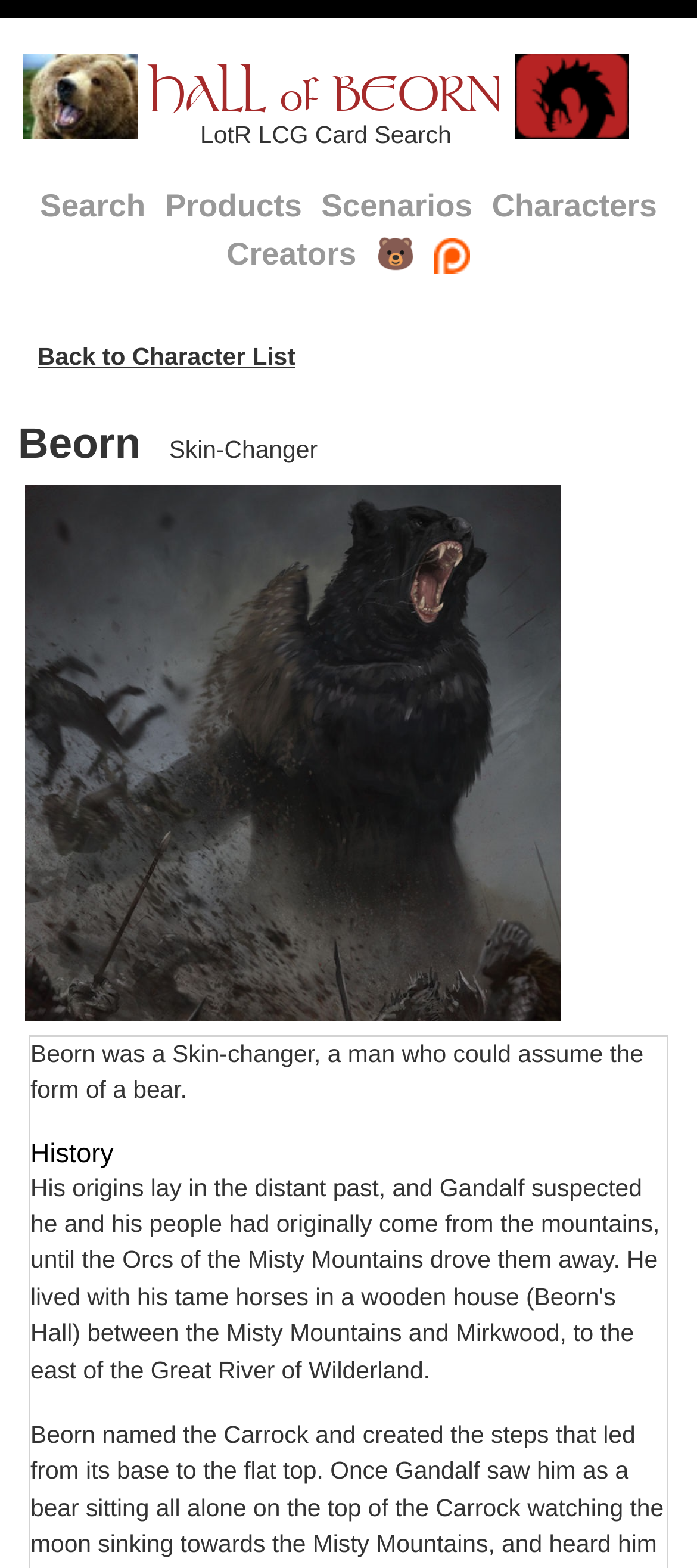What is the image below the character description?
Refer to the screenshot and answer in one word or phrase.

A bear